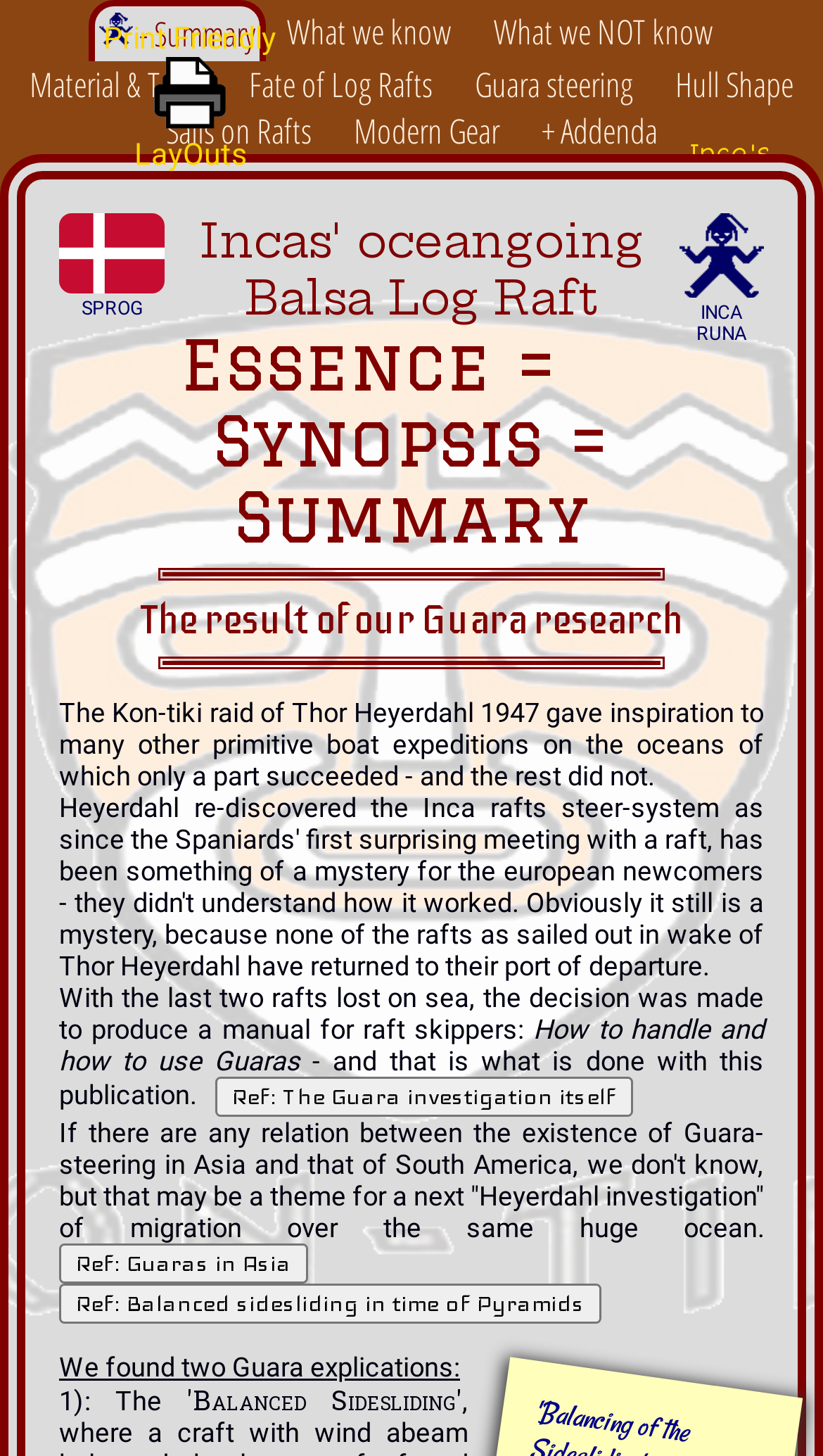Could you highlight the region that needs to be clicked to execute the instruction: "Click on 'What we know'"?

[0.349, 0.005, 0.549, 0.037]